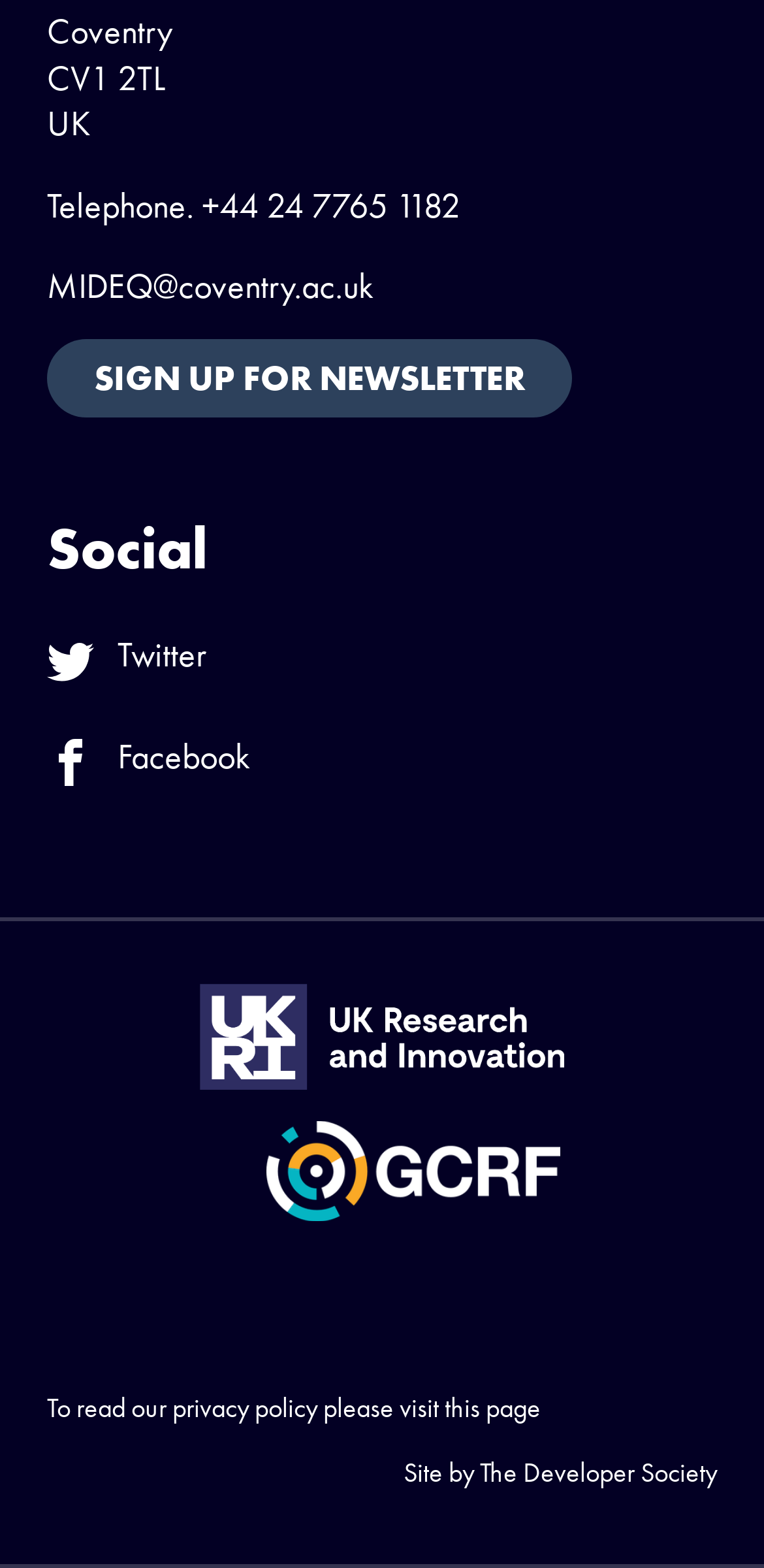Identify the bounding box coordinates of the region that should be clicked to execute the following instruction: "Call the telephone number".

[0.264, 0.116, 0.603, 0.145]